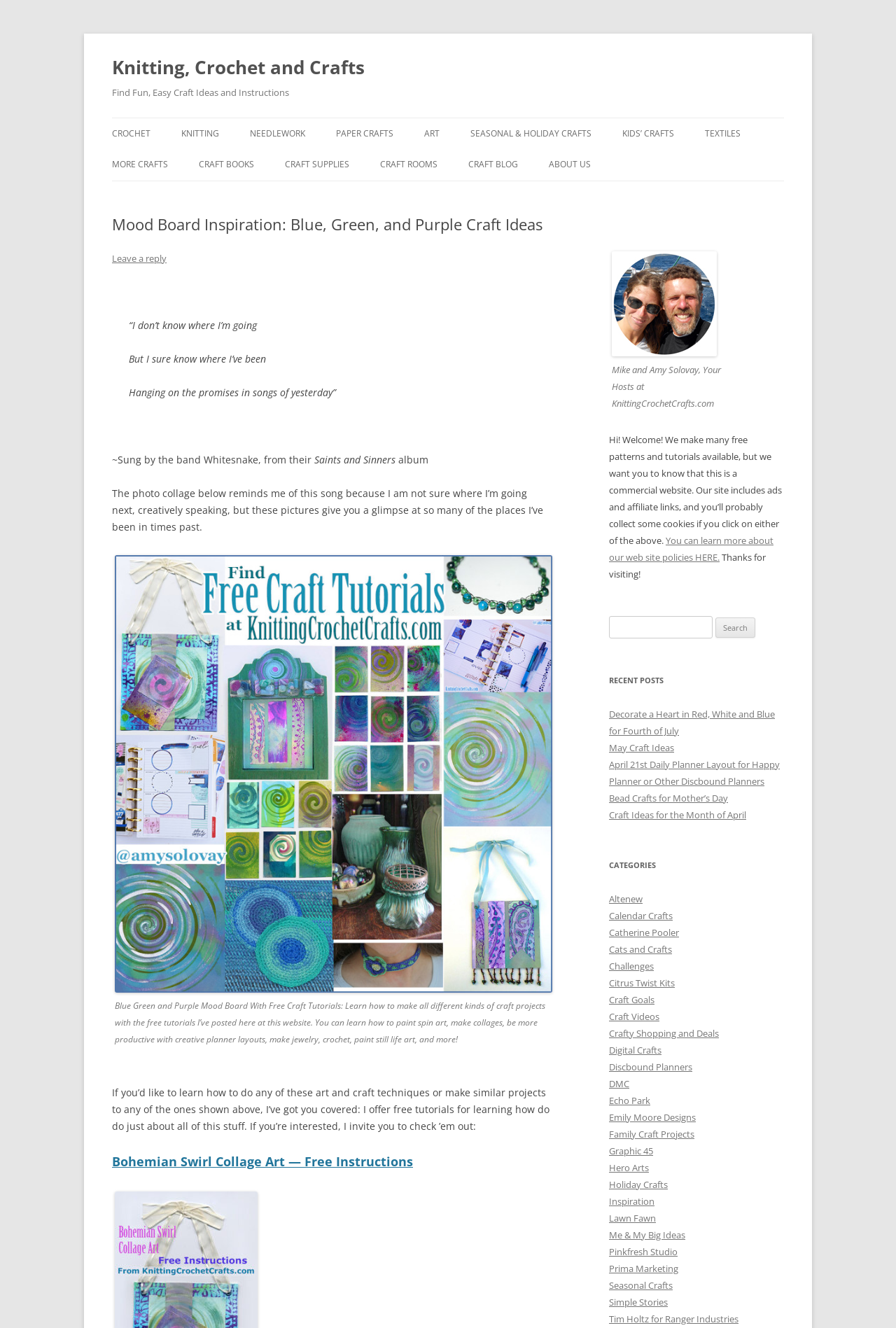Generate a thorough caption detailing the webpage content.

This webpage is a mood board inspiration for blue, green, and purple craft ideas, with a focus on knitting, crochet, and other crafts. At the top, there is a heading that reads "Knitting, Crochet and Crafts" followed by a link to the same title. Below this, there is another heading that says "Find Fun, Easy Craft Ideas and Instructions". 

On the left side of the page, there is a list of links related to crochet, including tutorials, techniques, patterns, and supplies. These links are organized into categories, such as "CROCHET", "CROCHET BOOKS", "CROCHET HOOKS", and "HOW TO MAKE A SLIP KNOT". There are also links to specific crochet patterns, like "AFGHAN STITCH" and "LONG SINGLE CROCHET STITCH | SPIKE STITCH". 

Further down the list, there are links to knitting-related topics, including "KNITTING", "KNITTING BOOKS", "KNITTING SUPPLIES", and "KNITTING TECHNIQUES". There are also links to other crafts, such as "NEEDLEWORK", "SEWING", "QUILTING", and "EMBROIDERY". 

On the right side of the page, there are more links to specific craft ideas and tutorials, including "HOW TO EMBELLISH CROCHETED FLOWERS", "CORNER-TO-CORNER CROCHET", and "FREE HEART KNITTING PATTERN". There are also links to planner layout ideas and paper crafts. Overall, this webpage appears to be a comprehensive resource for crafters, with a wide range of topics and tutorials covered.